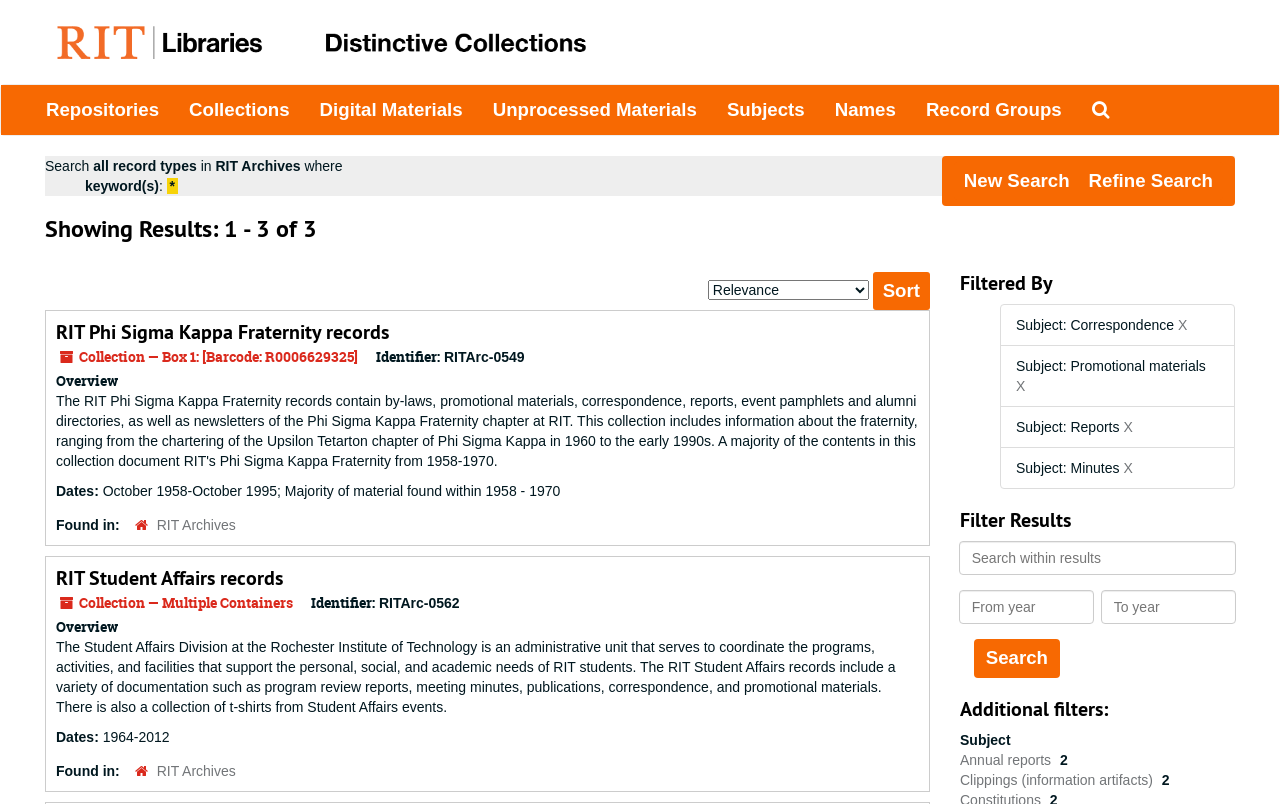Use a single word or phrase to answer the question:
What is the name of the first collection?

RIT Phi Sigma Kappa Fraternity records